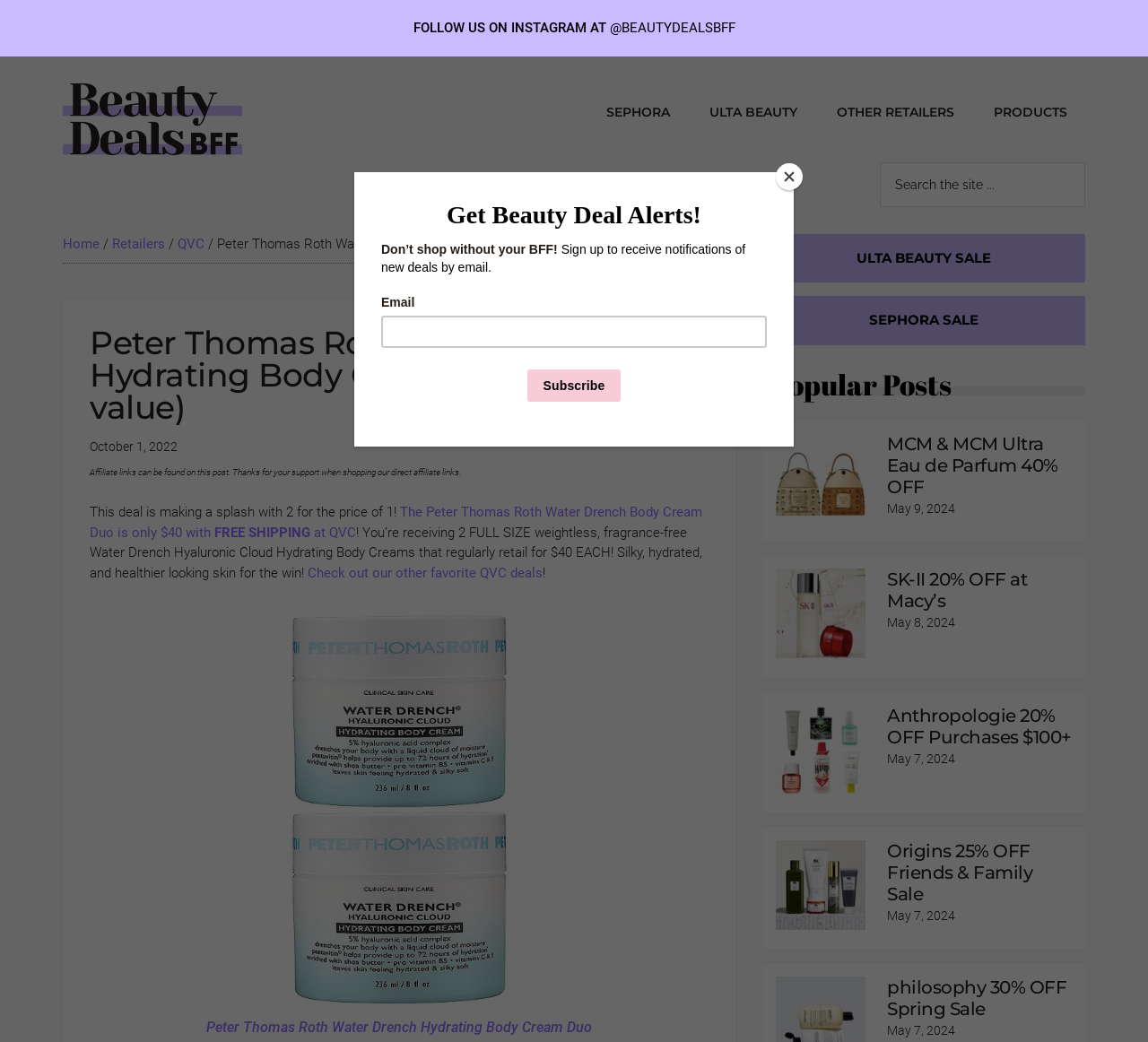How many popular posts are listed?
Based on the image, give a concise answer in the form of a single word or short phrase.

4